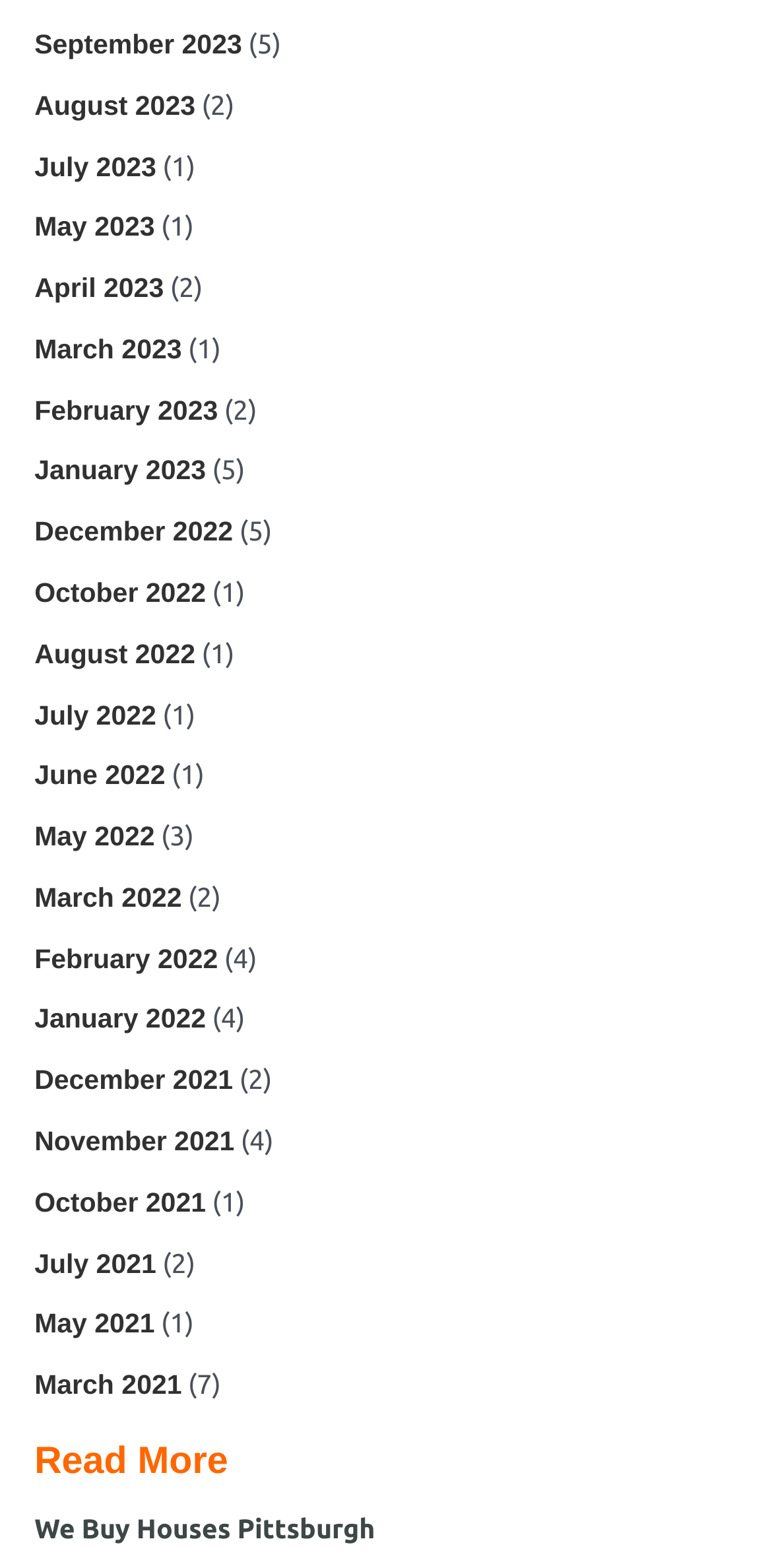Please provide a detailed answer to the question below by examining the image:
How many months are listed on this webpage?

I counted the number of links on the webpage that represent months, starting from September 2023 and going back to March 2021. There are 24 links in total, each representing a month.